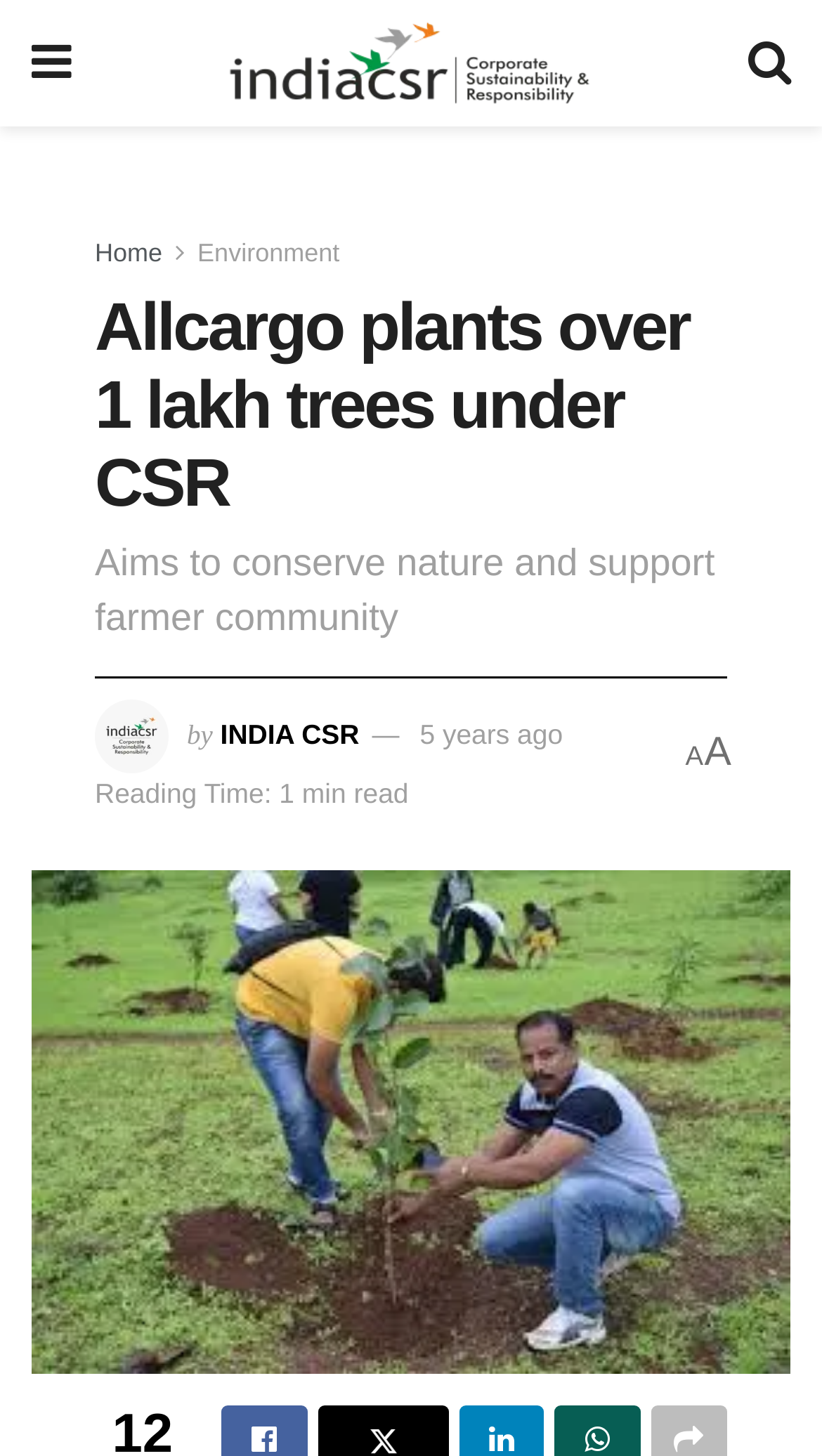Provide a one-word or one-phrase answer to the question:
What is the reading time of the article?

1 min read